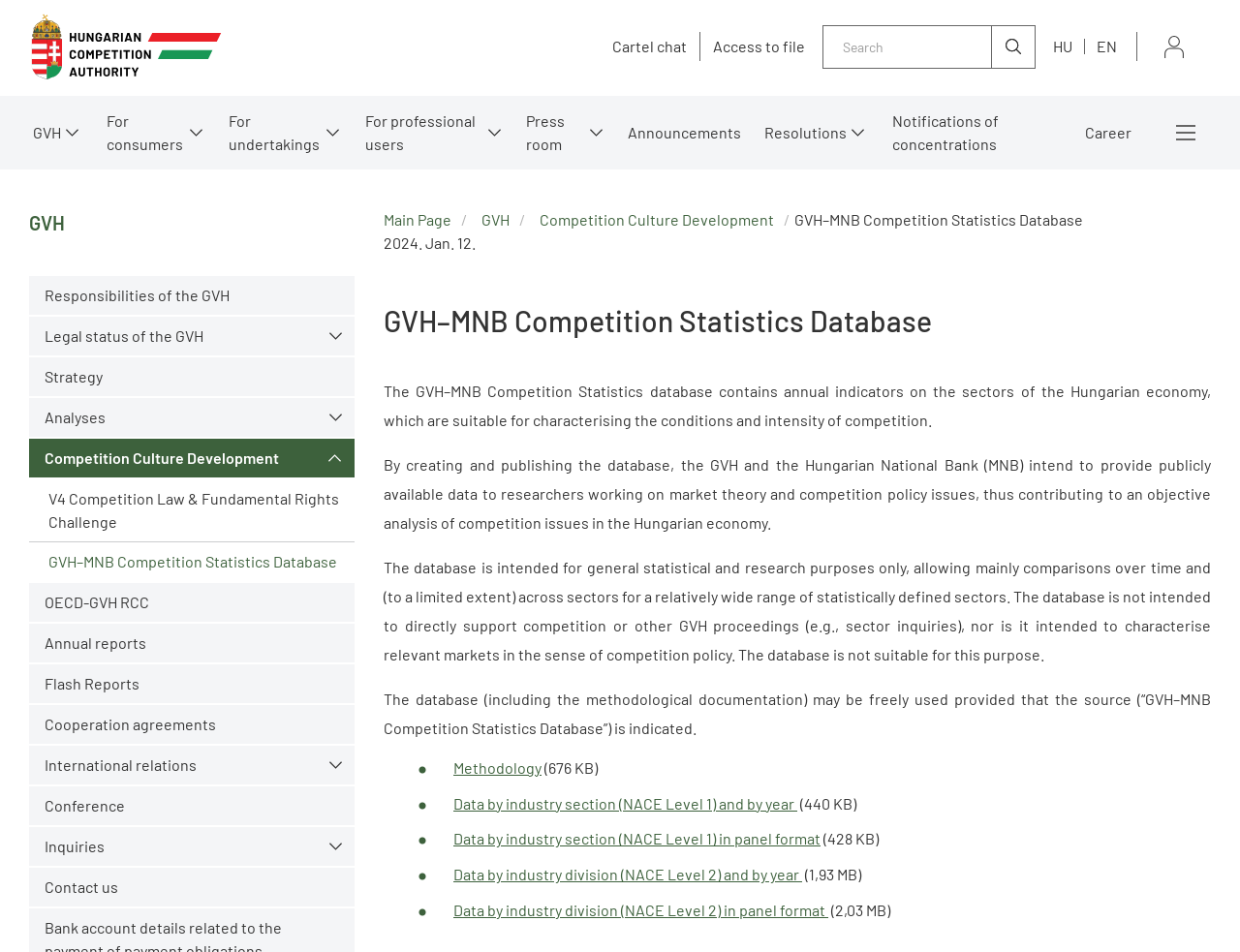Please pinpoint the bounding box coordinates for the region I should click to adhere to this instruction: "Sign in to the account".

[0.931, 0.026, 0.962, 0.072]